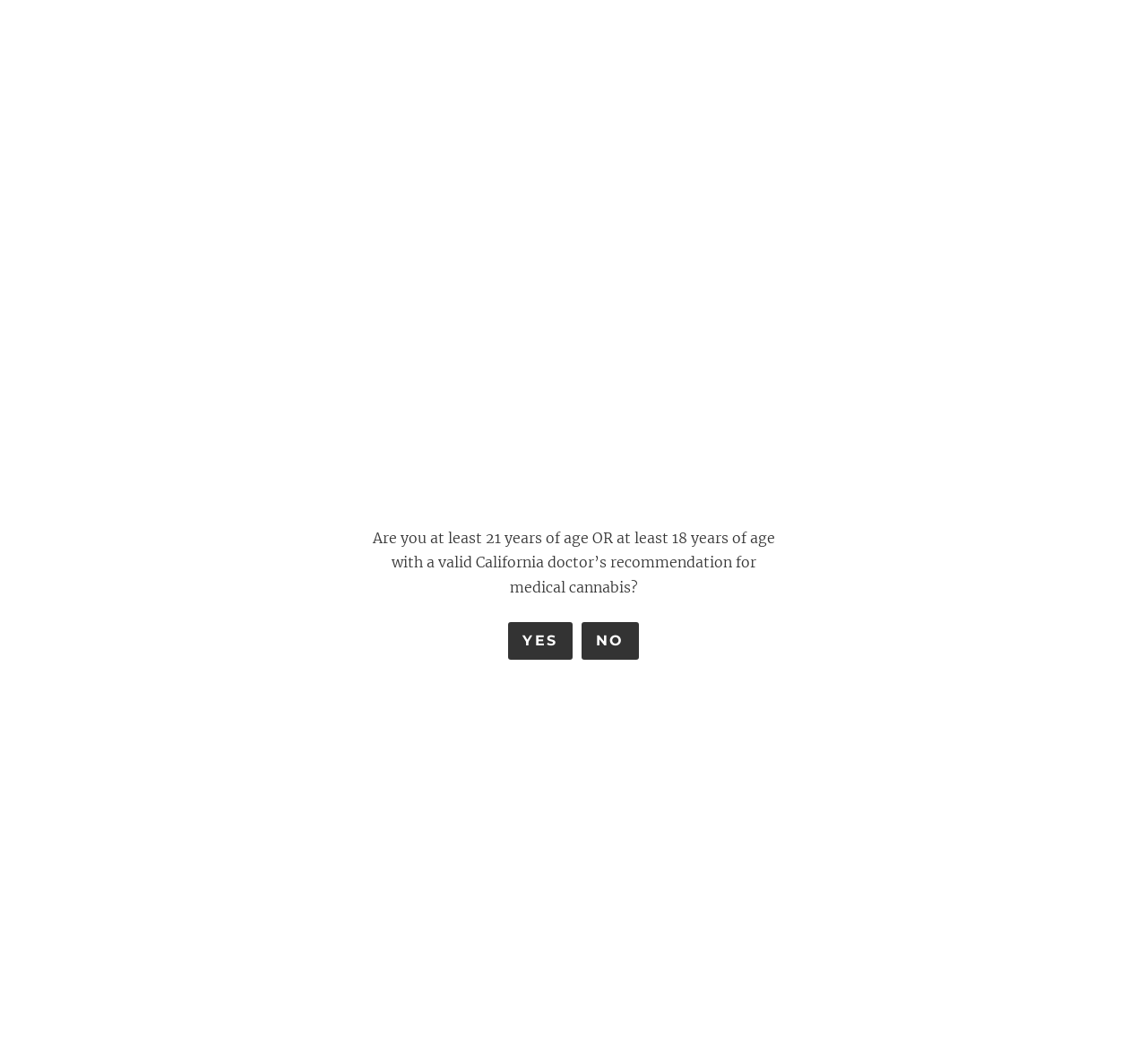Please answer the following question as detailed as possible based on the image: 
How many navigation links are in the top menu?

The top menu contains 8 navigation links, including 'MENU', 'SERVICES', 'OUR STORY', 'ARTICLES', 'ADVOCACY', 'EDUCATION', 'PRODUCT DEMO DAYS', and 'CONTACT US'.